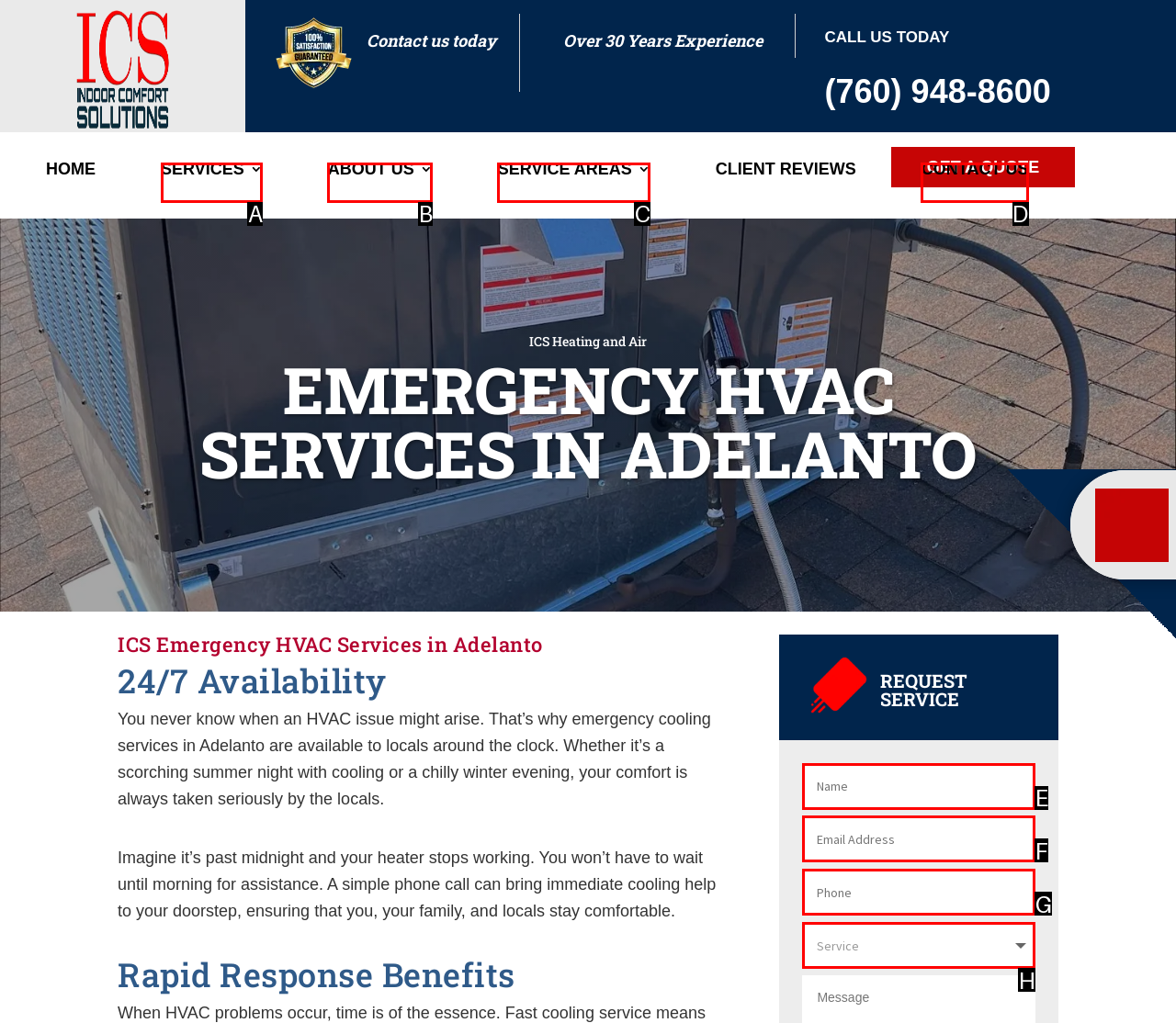Identify the letter corresponding to the UI element that matches this description: Services
Answer using only the letter from the provided options.

A